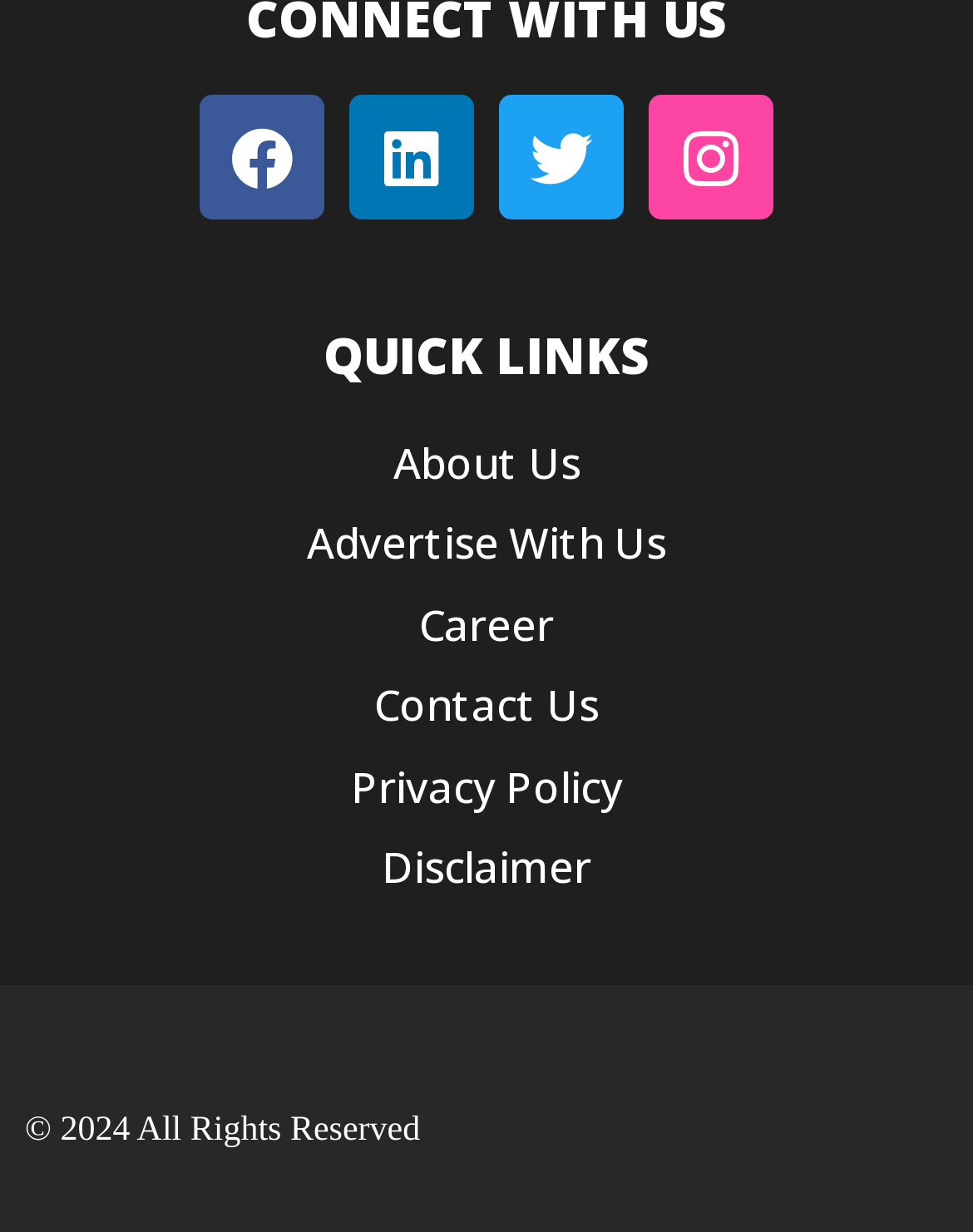Locate the bounding box coordinates of the element I should click to achieve the following instruction: "Check the privacy policy".

[0.051, 0.613, 0.949, 0.664]